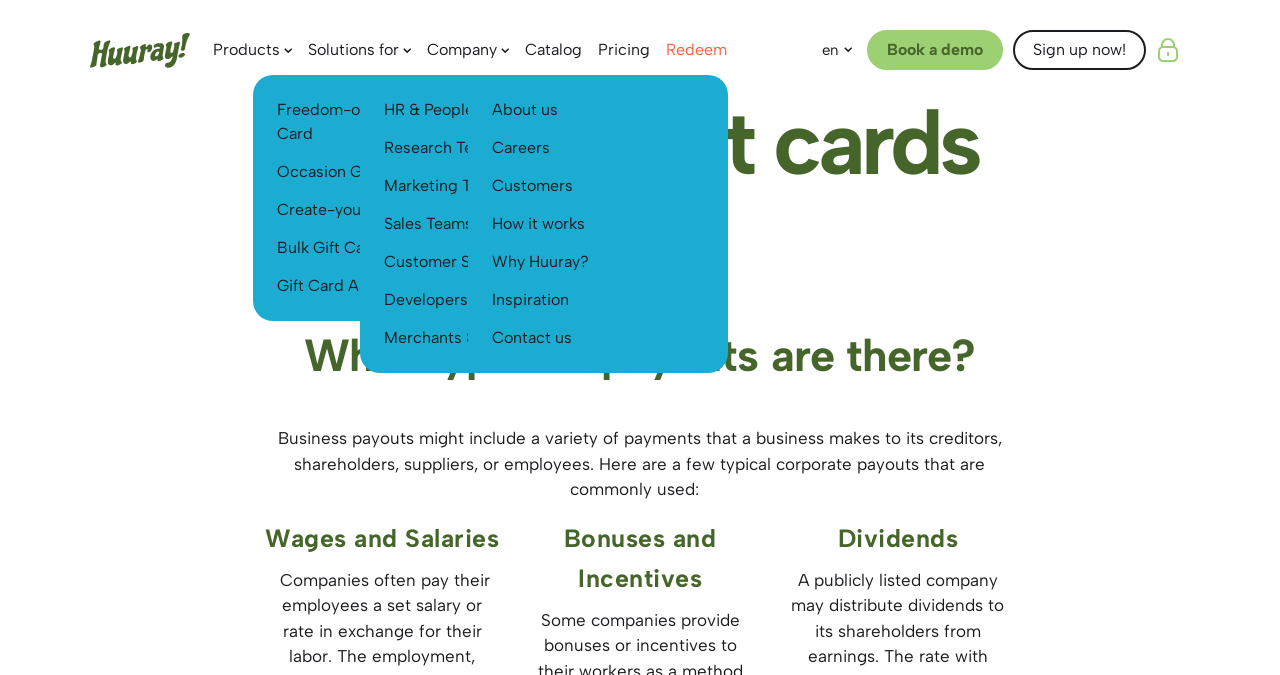Give the bounding box coordinates for the element described as: "Products".

[0.16, 0.0, 0.234, 0.148]